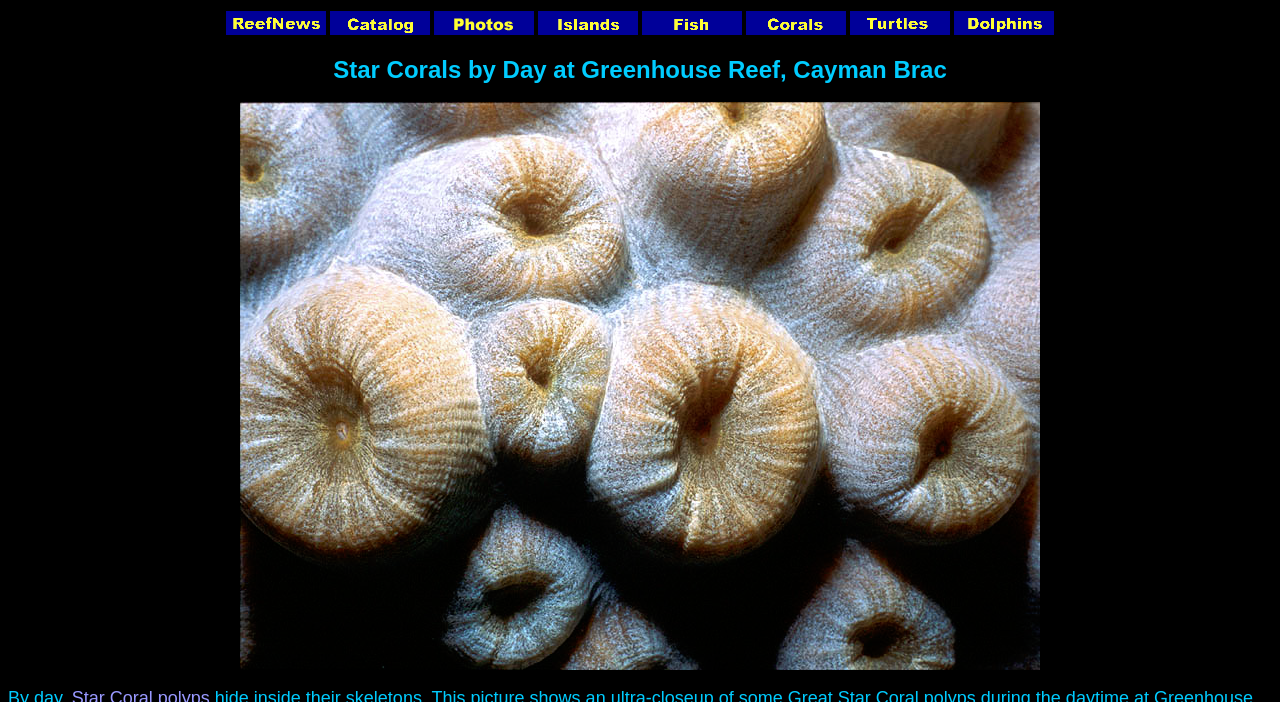Locate the bounding box coordinates of the element that should be clicked to execute the following instruction: "Check out the ReefNews OnLine Catalog".

[0.258, 0.03, 0.336, 0.054]